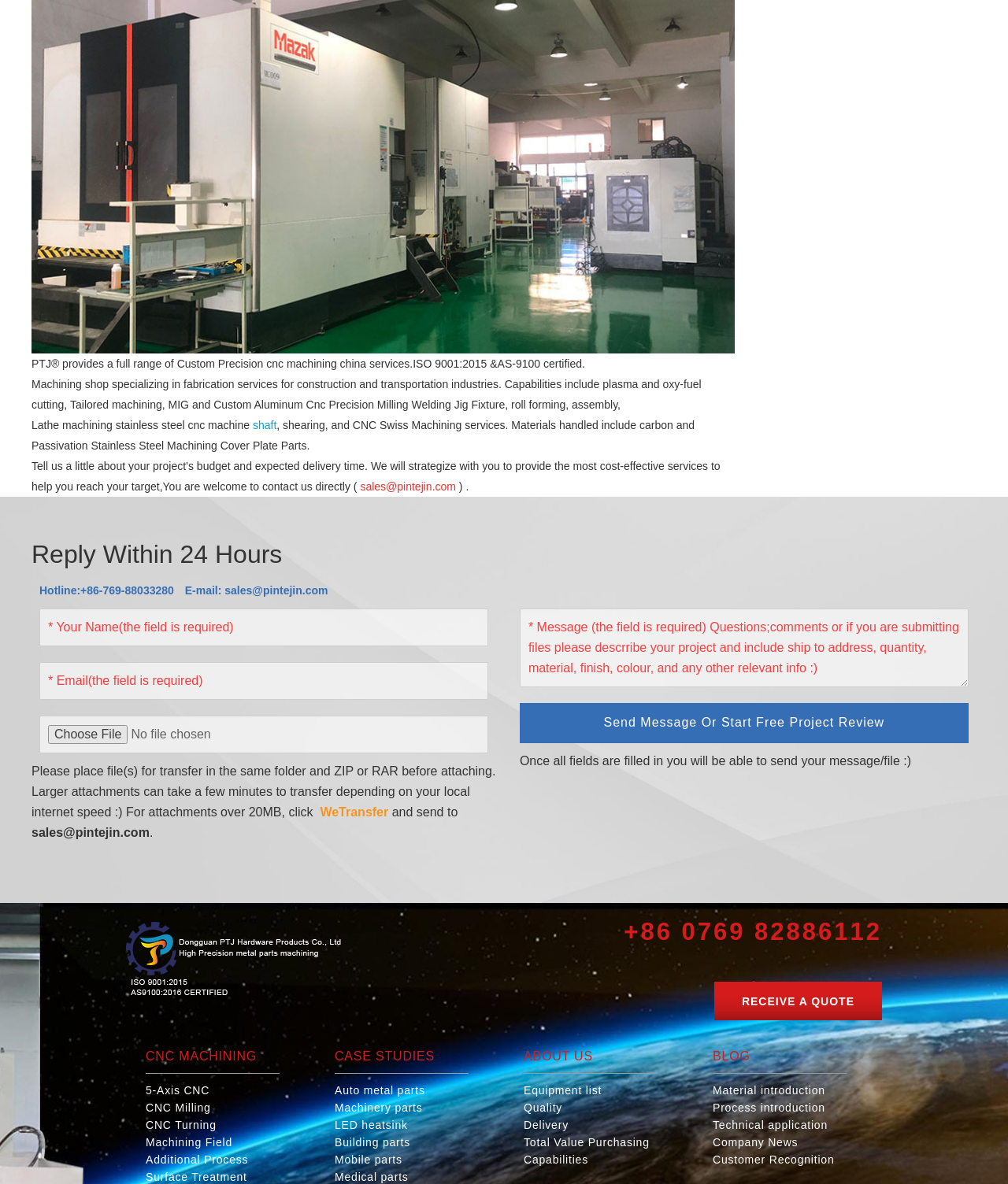Please determine the bounding box coordinates of the area that needs to be clicked to complete this task: 'Click the 'CASE STUDIES' link'. The coordinates must be four float numbers between 0 and 1, formatted as [left, top, right, bottom].

[0.332, 0.885, 0.465, 0.899]